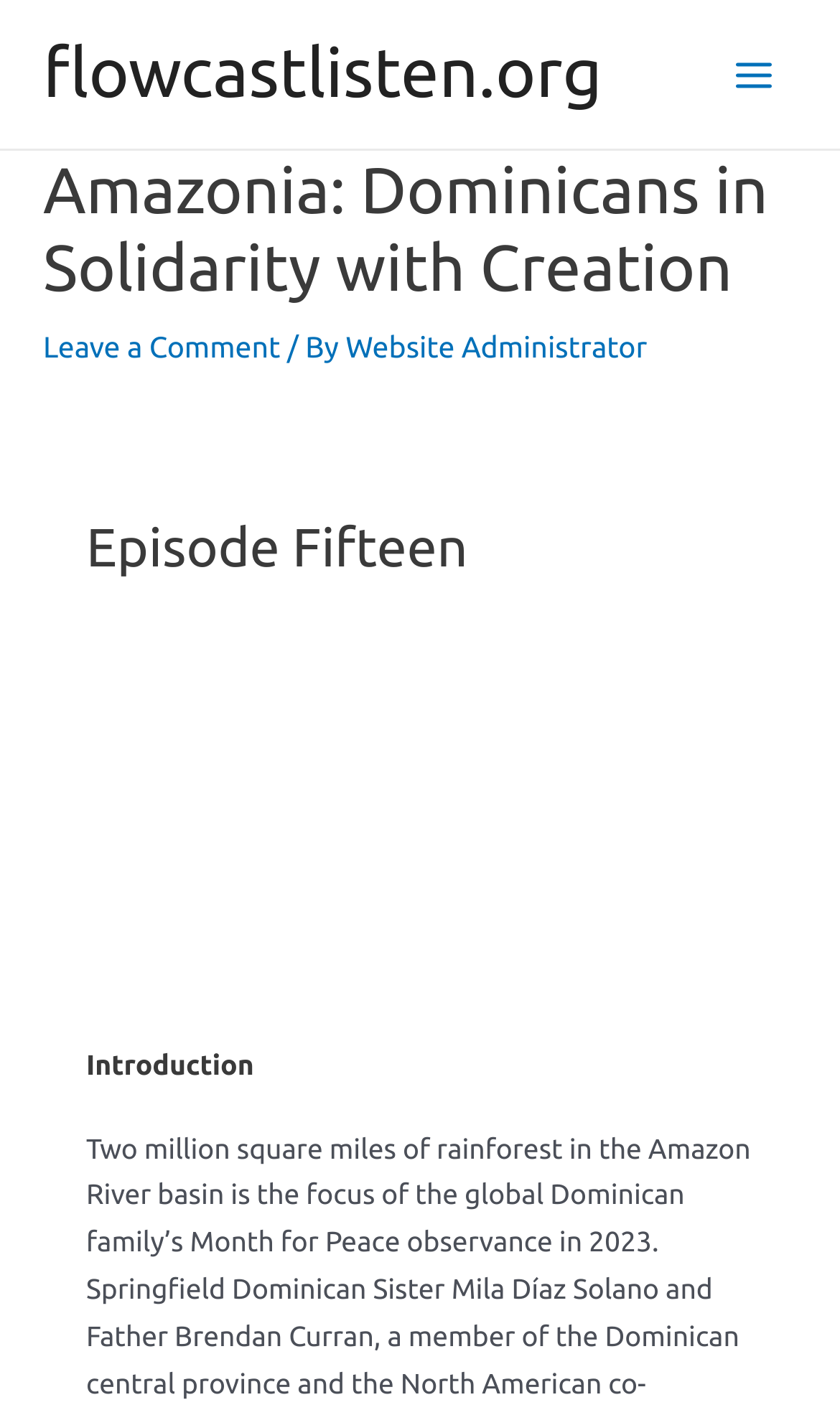What is the type of the element containing the text 'Introduction'?
Refer to the image and respond with a one-word or short-phrase answer.

heading